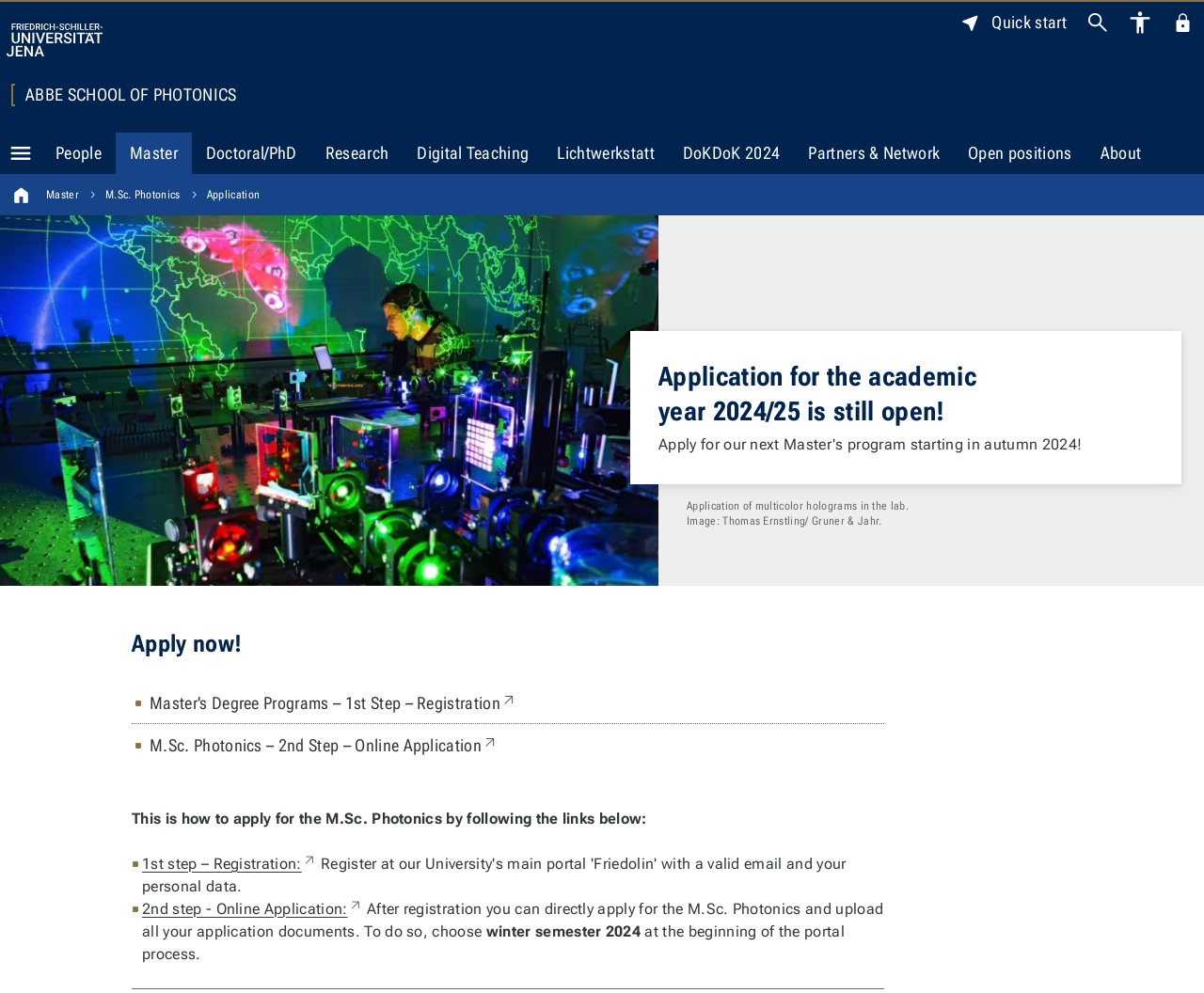Determine the bounding box coordinates for the area that should be clicked to carry out the following instruction: "Apply now for the Master's program".

[0.109, 0.632, 0.734, 0.664]